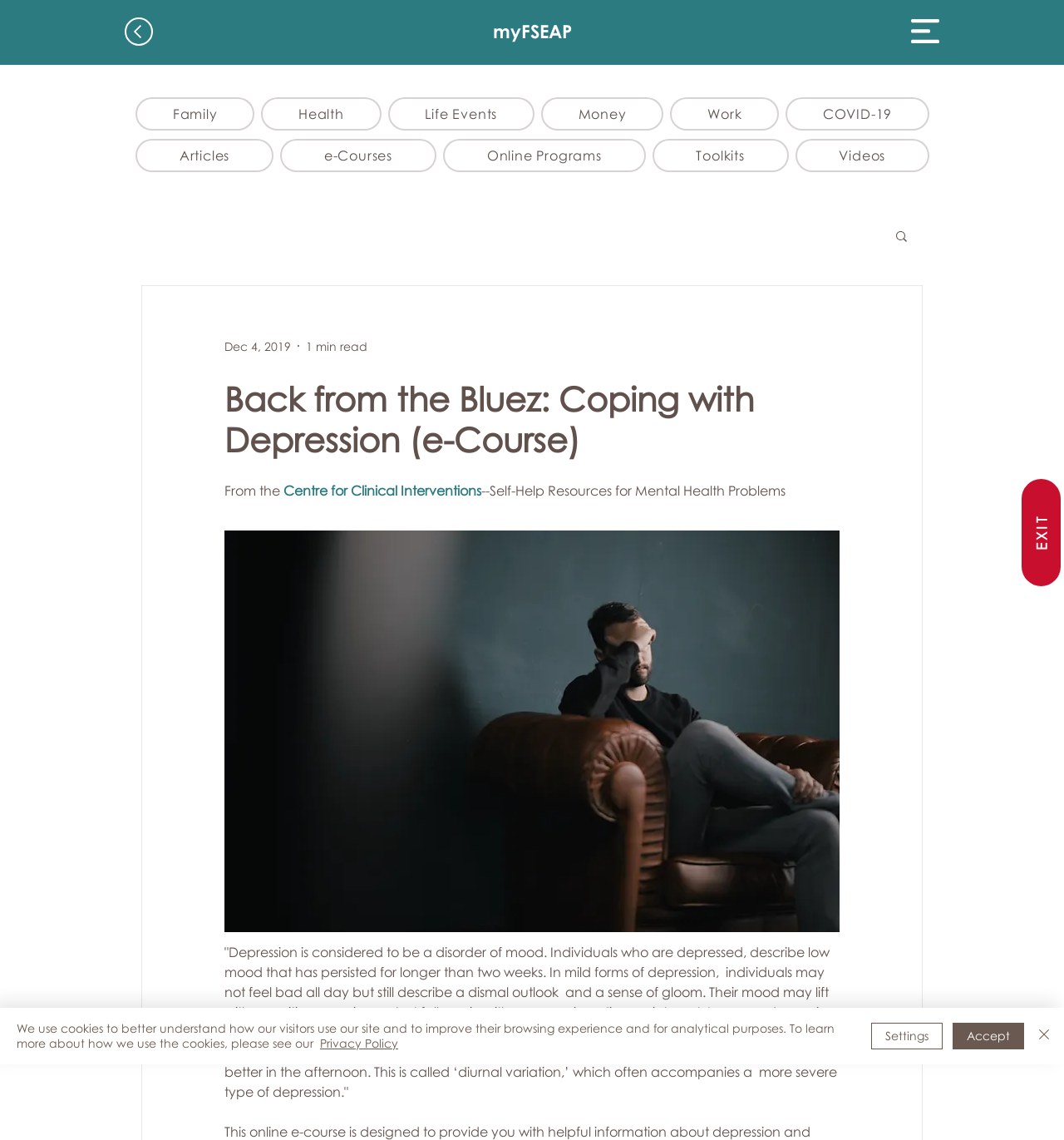Provide an in-depth caption for the elements present on the webpage.

This webpage is about a mental health resource, specifically an e-Course called "Back from the Bluez: Coping with Depression". At the top left, there is a heading "myFSEAP" with a link below it. Next to it, there are two buttons, one labeled "Back" and another with no label. On the top right, there is a button with no label and a link labeled "EXIT".

Below the top section, there are two navigation menus, one labeled "Site" with links to various categories such as "Family", "Health", "Life Events", "Money", "Work", and "COVID-19". The other navigation menu, also labeled "Site", has links to "Articles", "e-Courses", "Online Programs", "Toolkits", and "Videos".

In the middle of the page, there is a search button with a magnifying glass icon. Below it, there is a section with a date "Dec 4, 2019" and a text "1 min read". The main content of the page is a heading "Back from the Bluez: Coping with Depression (e-Course)" with a description from the Centre for Clinical Interventions, which provides self-help resources for mental health problems. The description explains what depression is, its symptoms, and how it affects individuals.

At the bottom of the page, there is a link labeled "Up" and a cookie policy alert with links to the Privacy Policy and buttons to "Accept", "Settings", and "Close". The "Close" button has a small "Close" icon next to it.